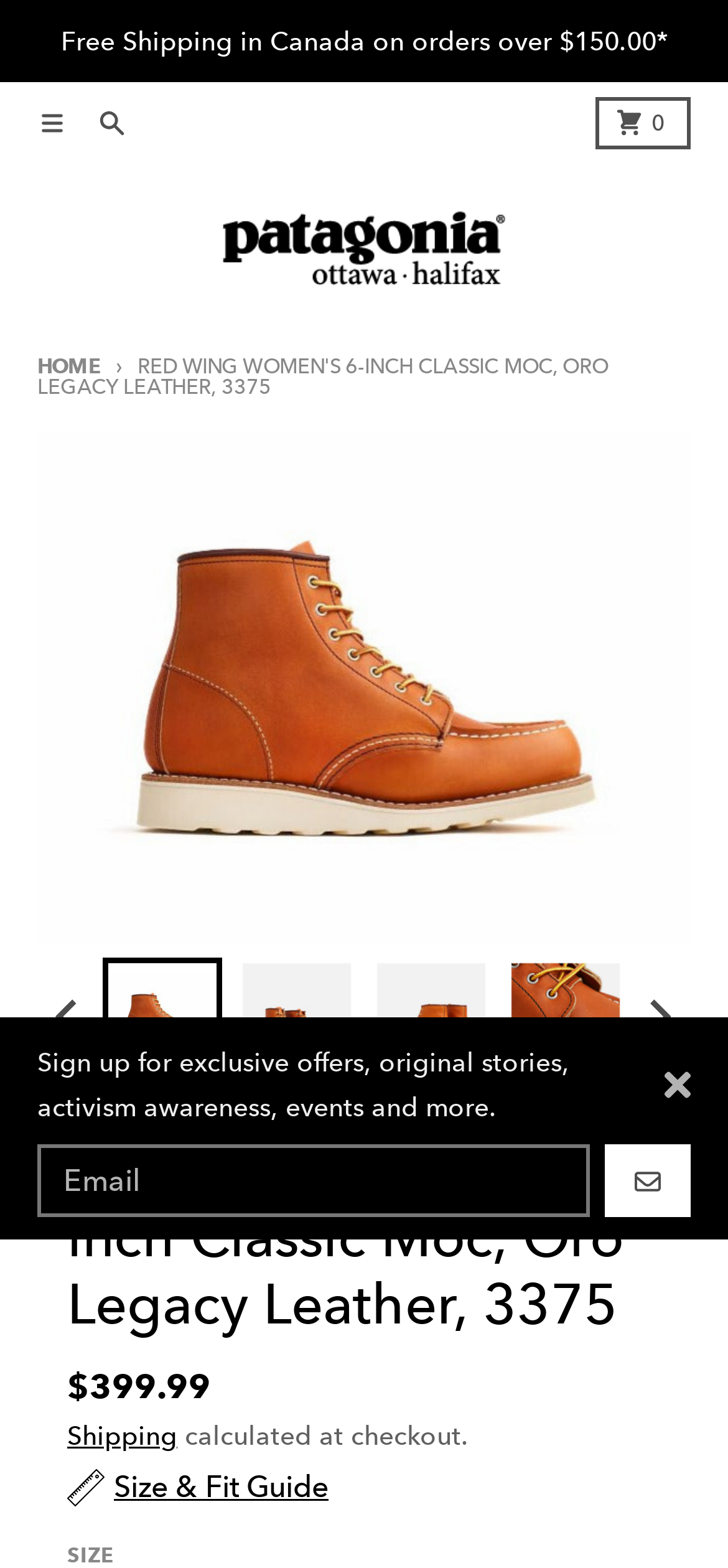Identify the bounding box coordinates of the clickable section necessary to follow the following instruction: "Close the menu". The coordinates should be presented as four float numbers from 0 to 1, i.e., [left, top, right, bottom].

[0.913, 0.68, 0.949, 0.704]